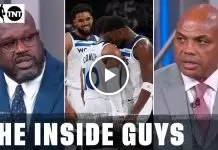What is the essence of basketball commentary captured in the image?
Give a single word or phrase answer based on the content of the image.

Insights and entertainment